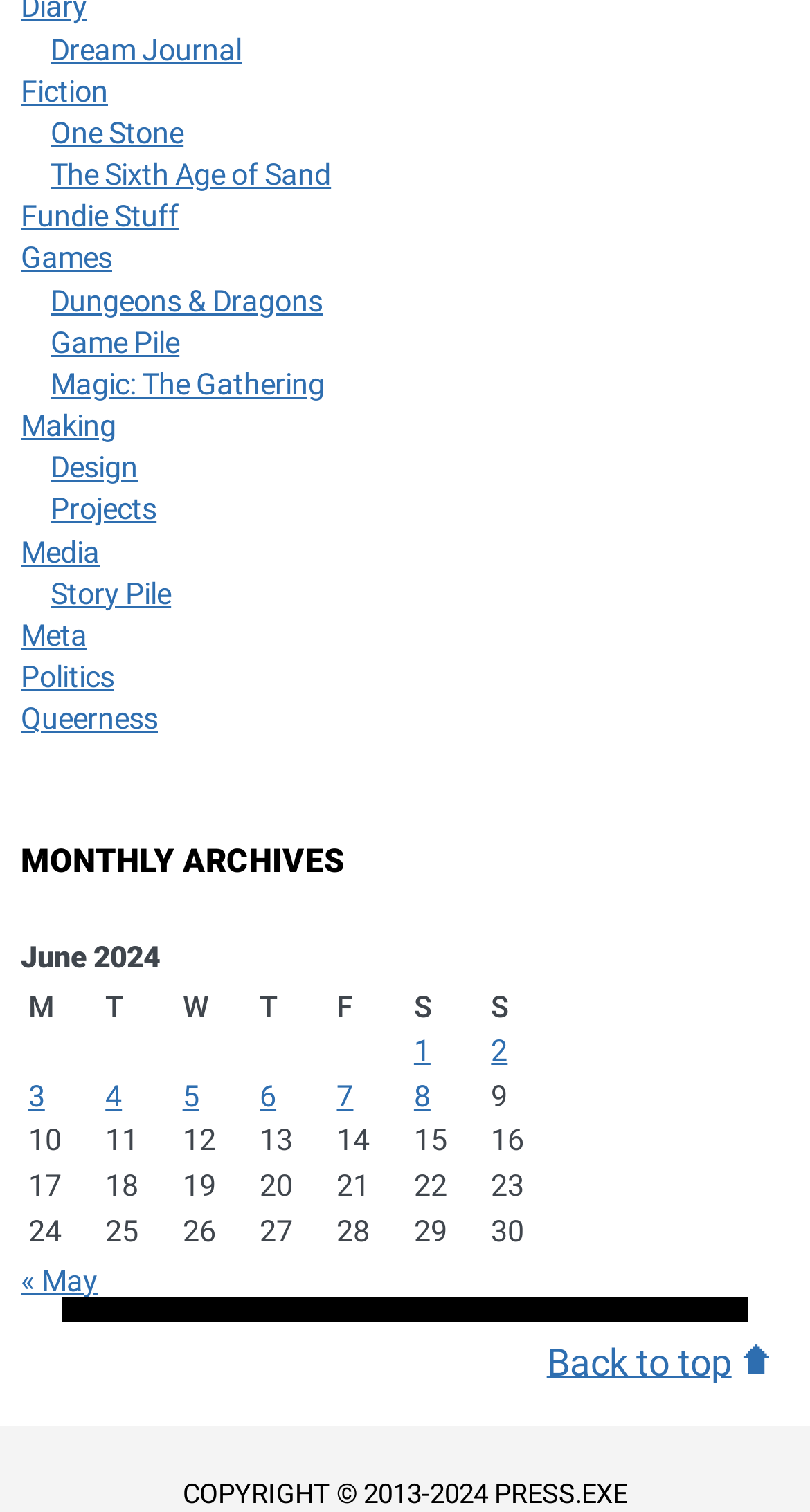Please identify the bounding box coordinates of the element I need to click to follow this instruction: "Click on the 'Dream Journal' link".

[0.063, 0.021, 0.298, 0.045]